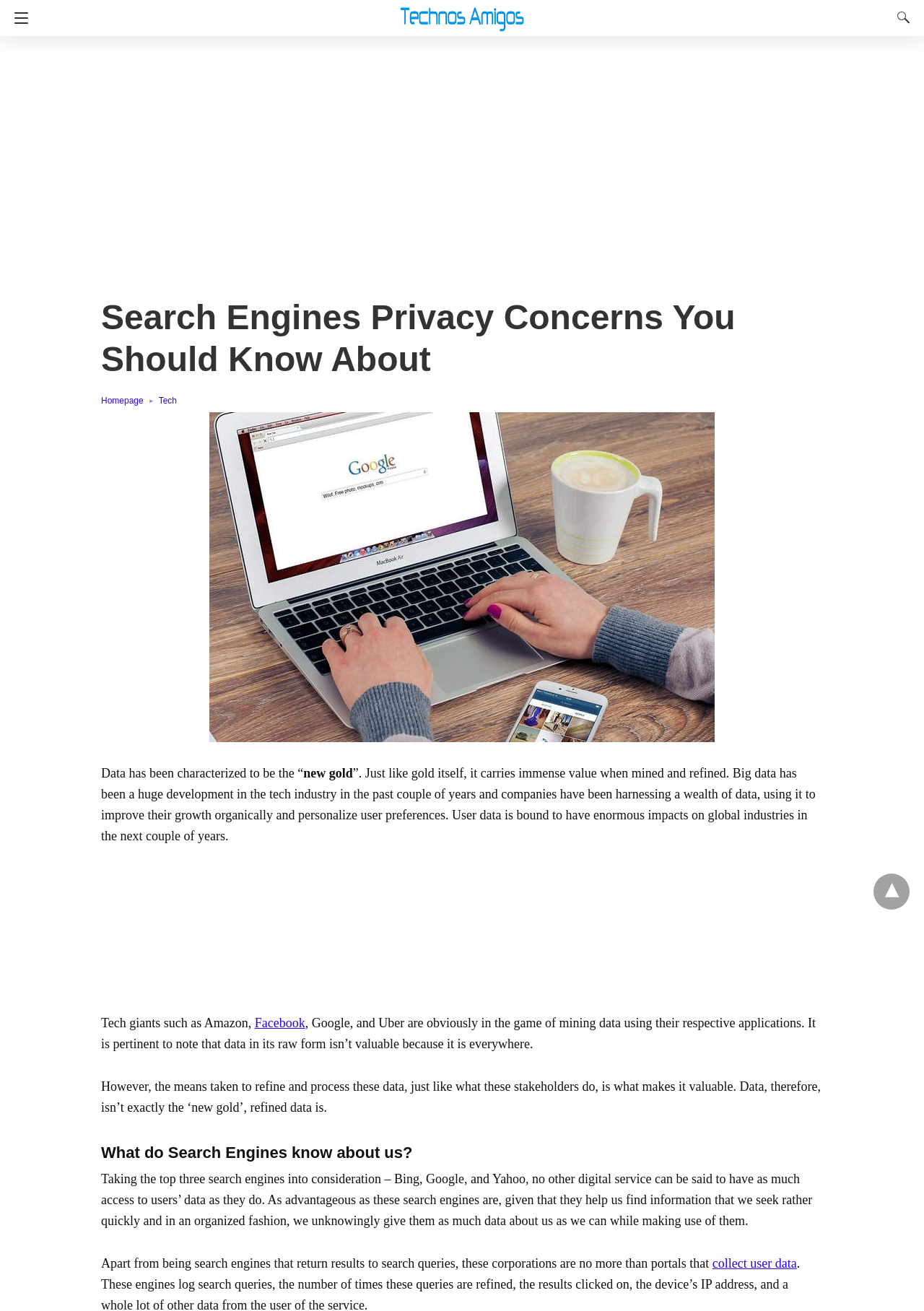Identify the bounding box coordinates of the element to click to follow this instruction: 'Visit Home Page'. Ensure the coordinates are four float values between 0 and 1, provided as [left, top, right, bottom].

None